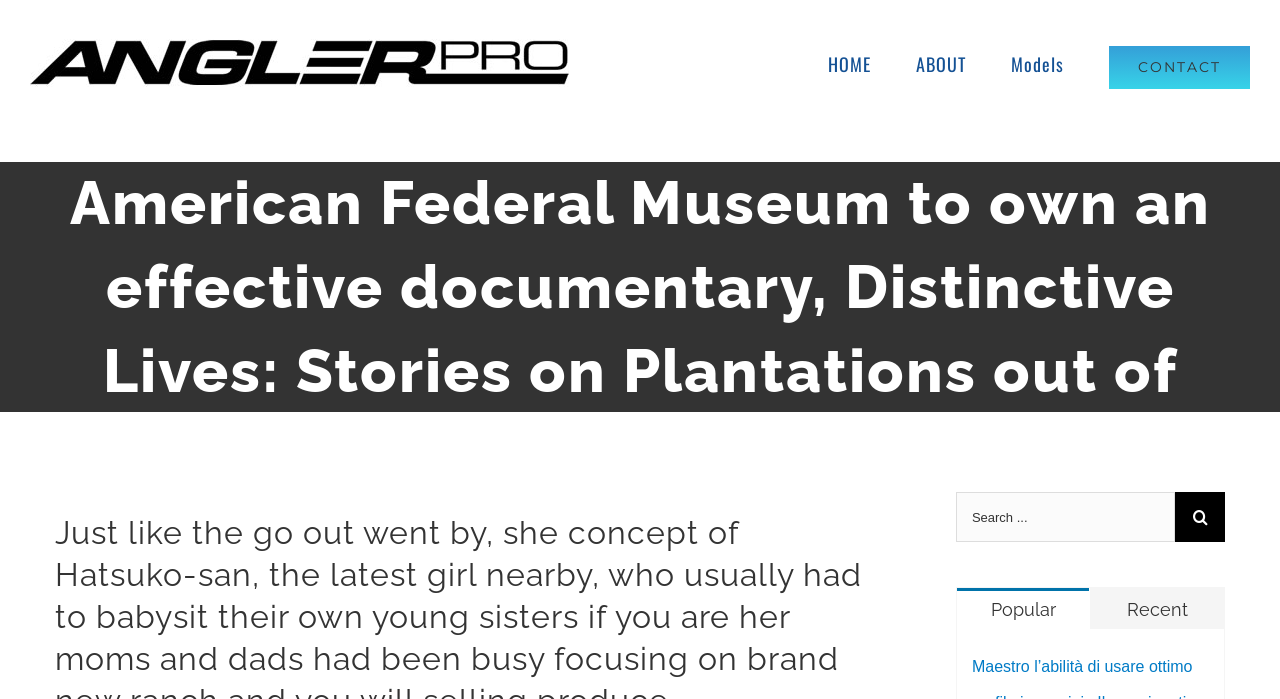Determine the bounding box for the UI element described here: "aria-label="Search ..." name="s" placeholder="Search ..."".

[0.747, 0.704, 0.918, 0.775]